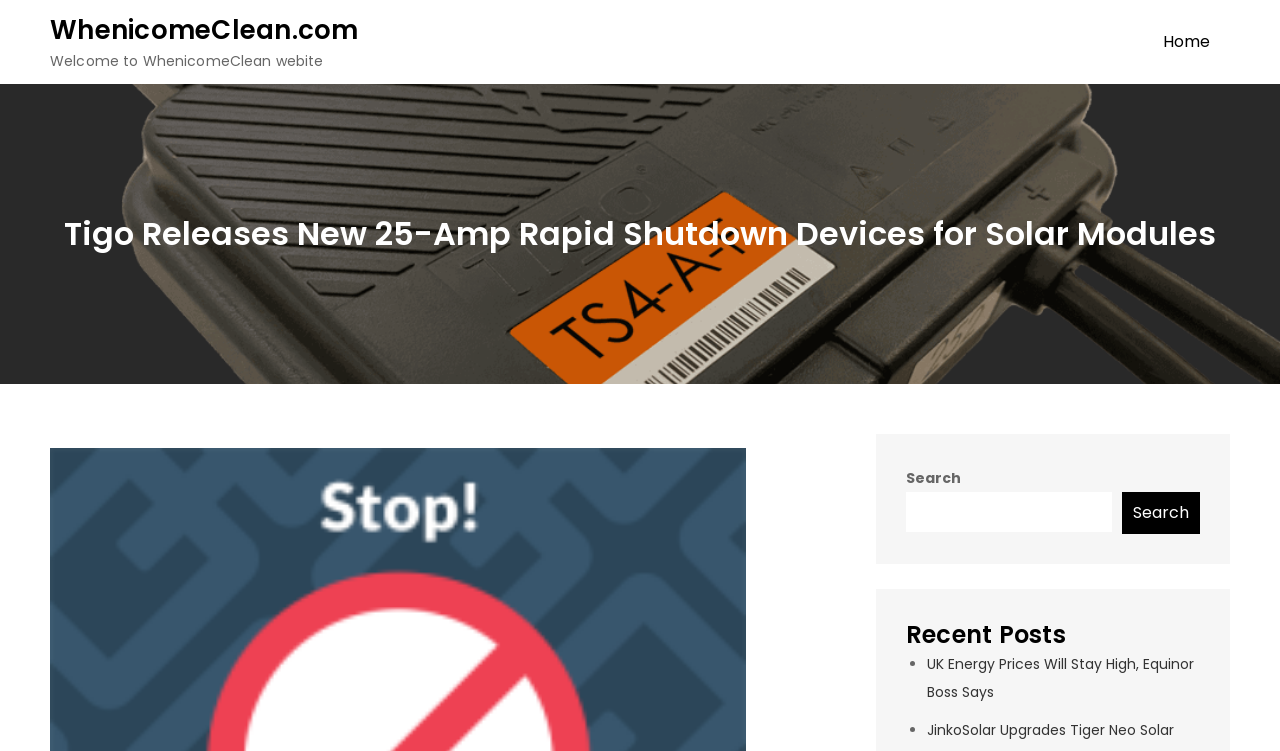Determine the bounding box coordinates for the UI element matching this description: "WhenicomeClean.com".

[0.039, 0.015, 0.28, 0.063]